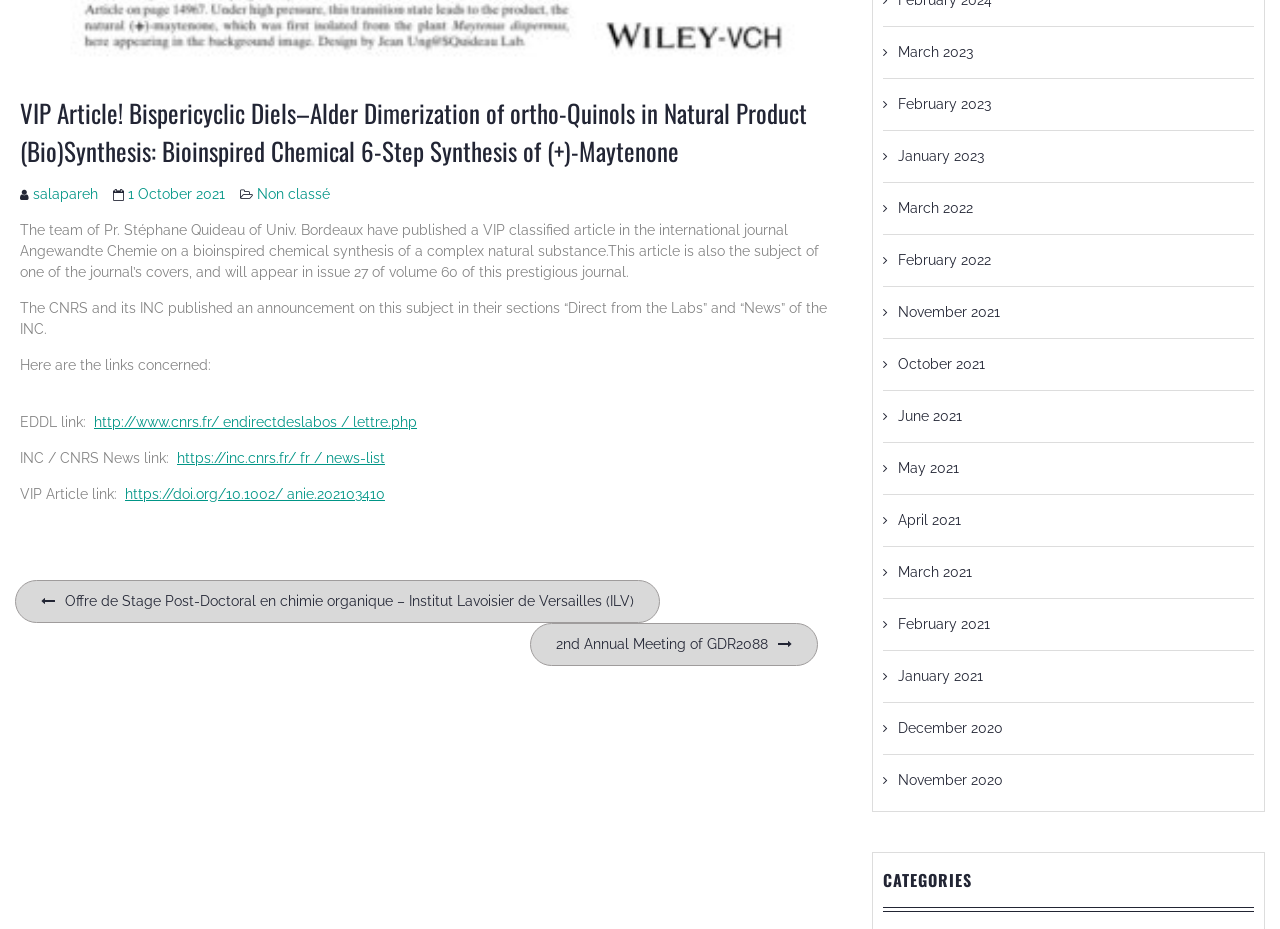Please identify the bounding box coordinates of where to click in order to follow the instruction: "Visit Facebook page".

None